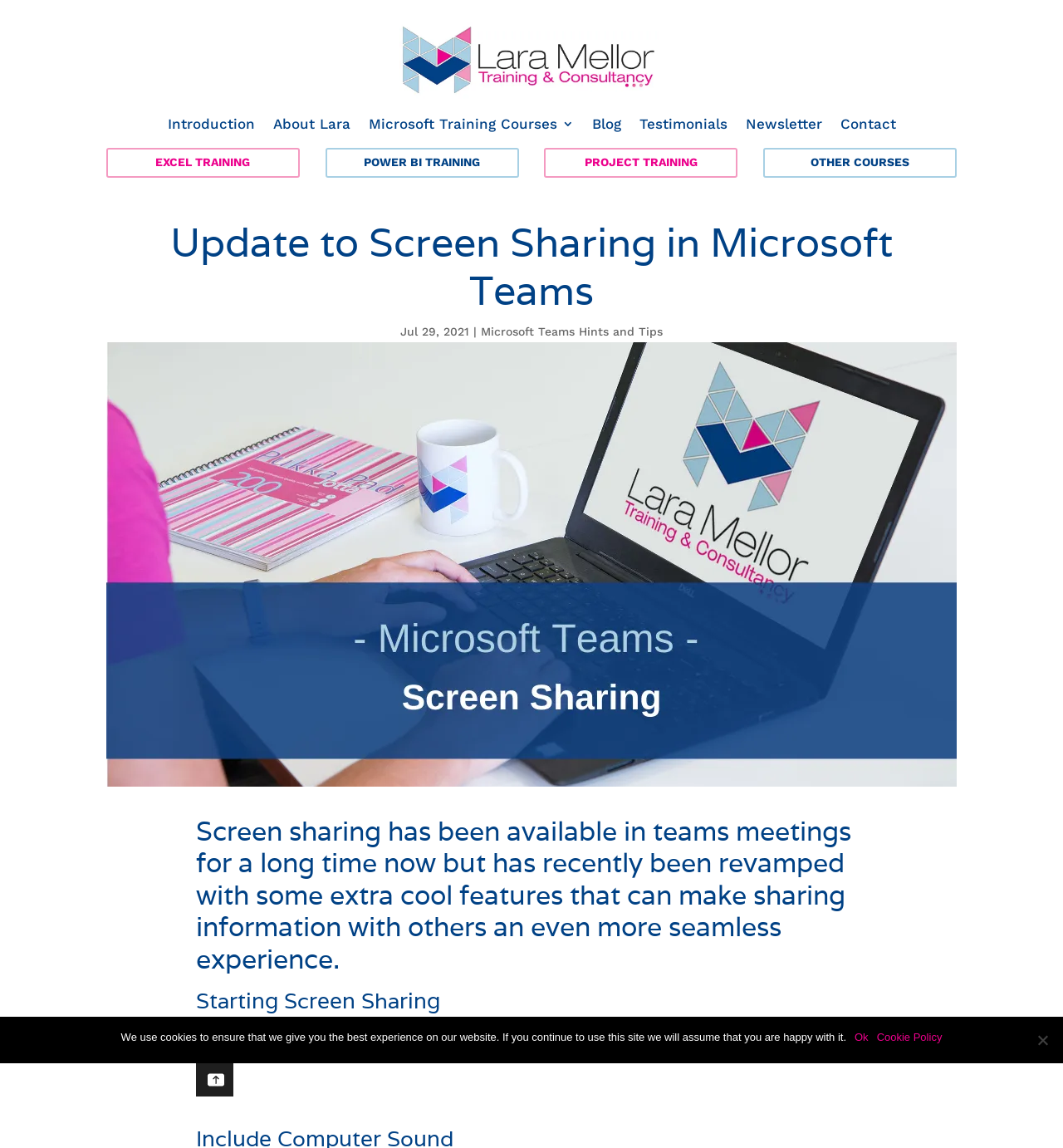Give a concise answer using one word or a phrase to the following question:
What is the date of the blog post?

Jul 29, 2021